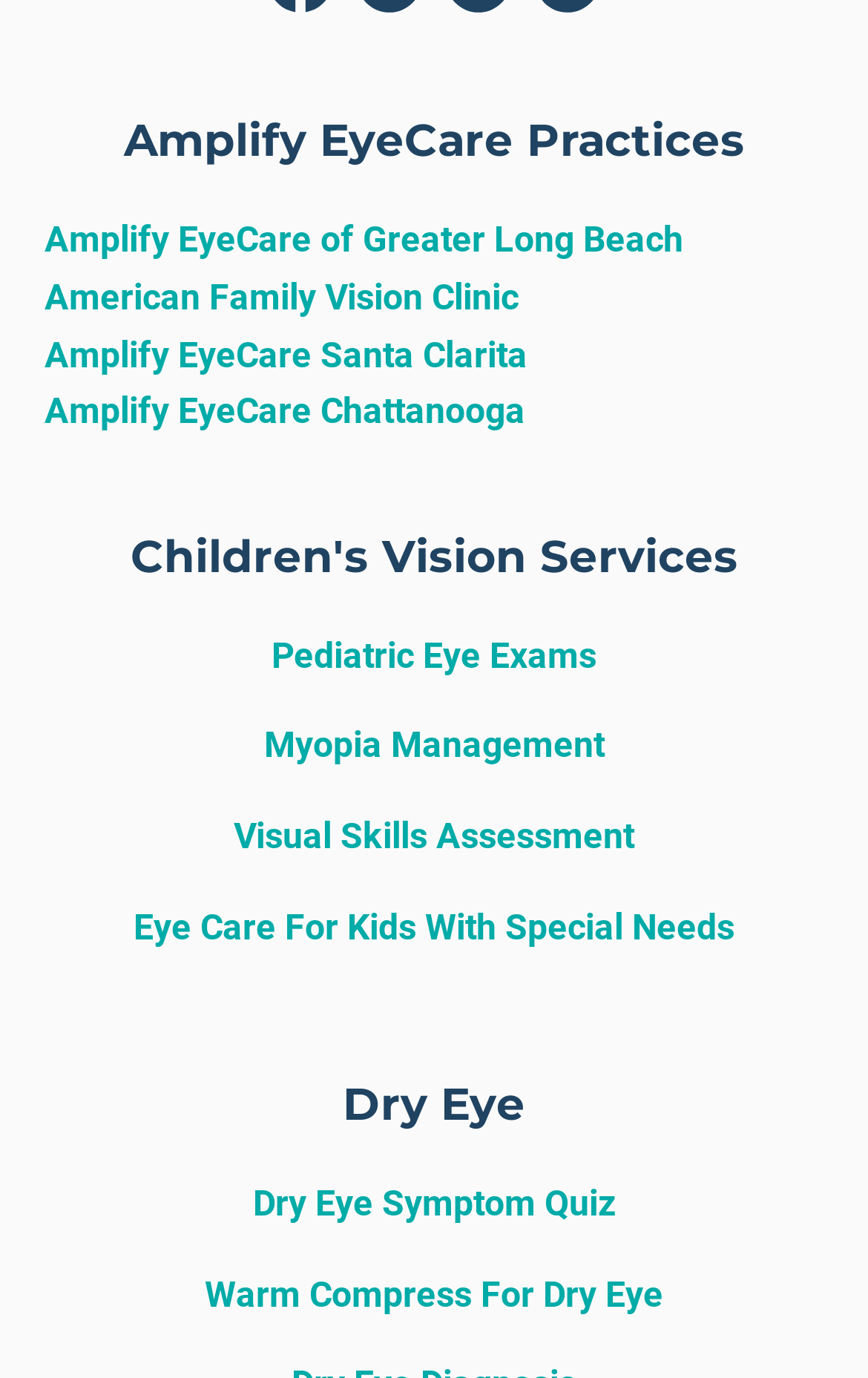Determine the bounding box coordinates of the section to be clicked to follow the instruction: "Get information about Myopia Management". The coordinates should be given as four float numbers between 0 and 1, formatted as [left, top, right, bottom].

[0.051, 0.521, 0.949, 0.57]